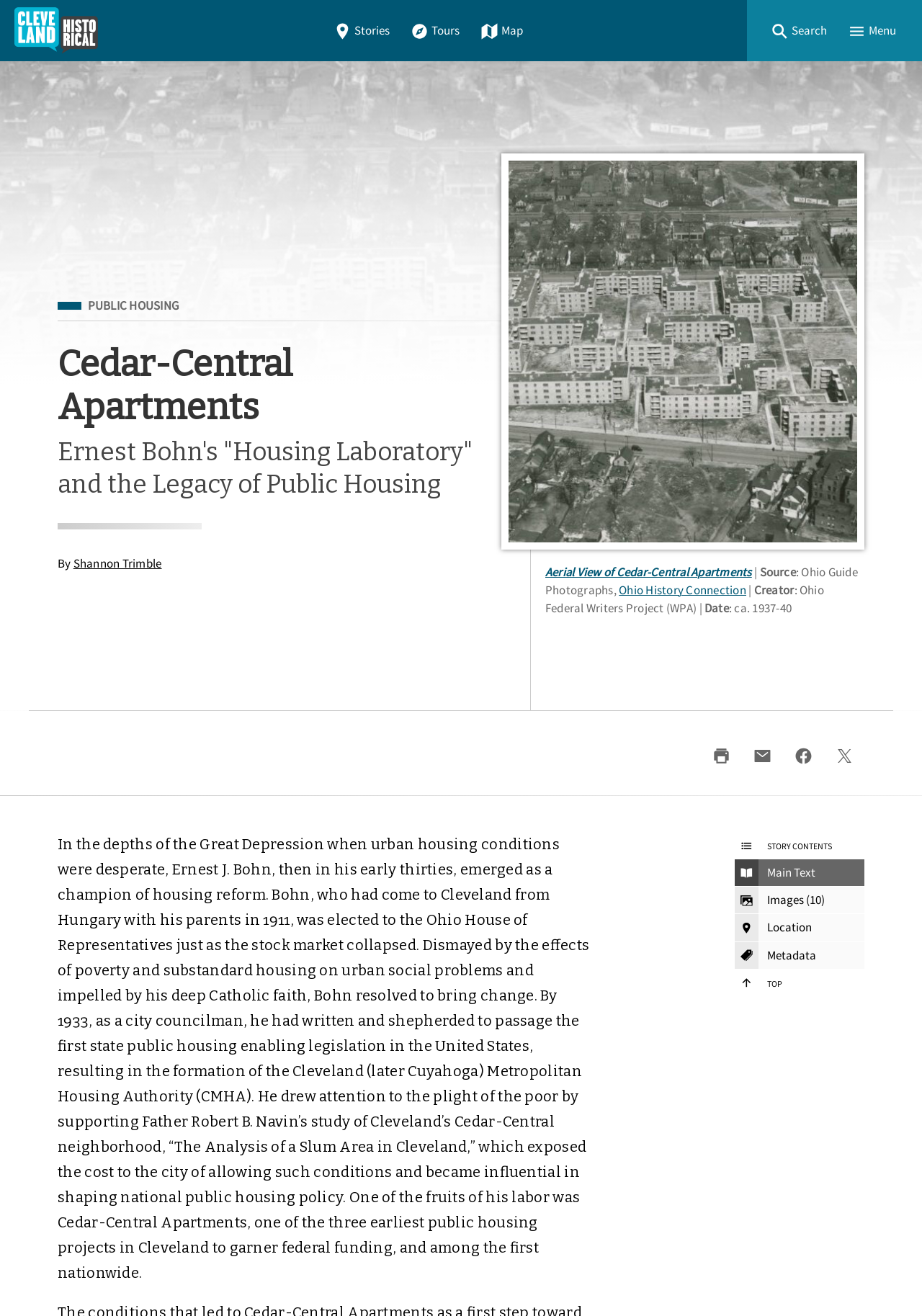Please determine the bounding box coordinates of the section I need to click to accomplish this instruction: "View the 'Stories' page".

[0.352, 0.013, 0.433, 0.034]